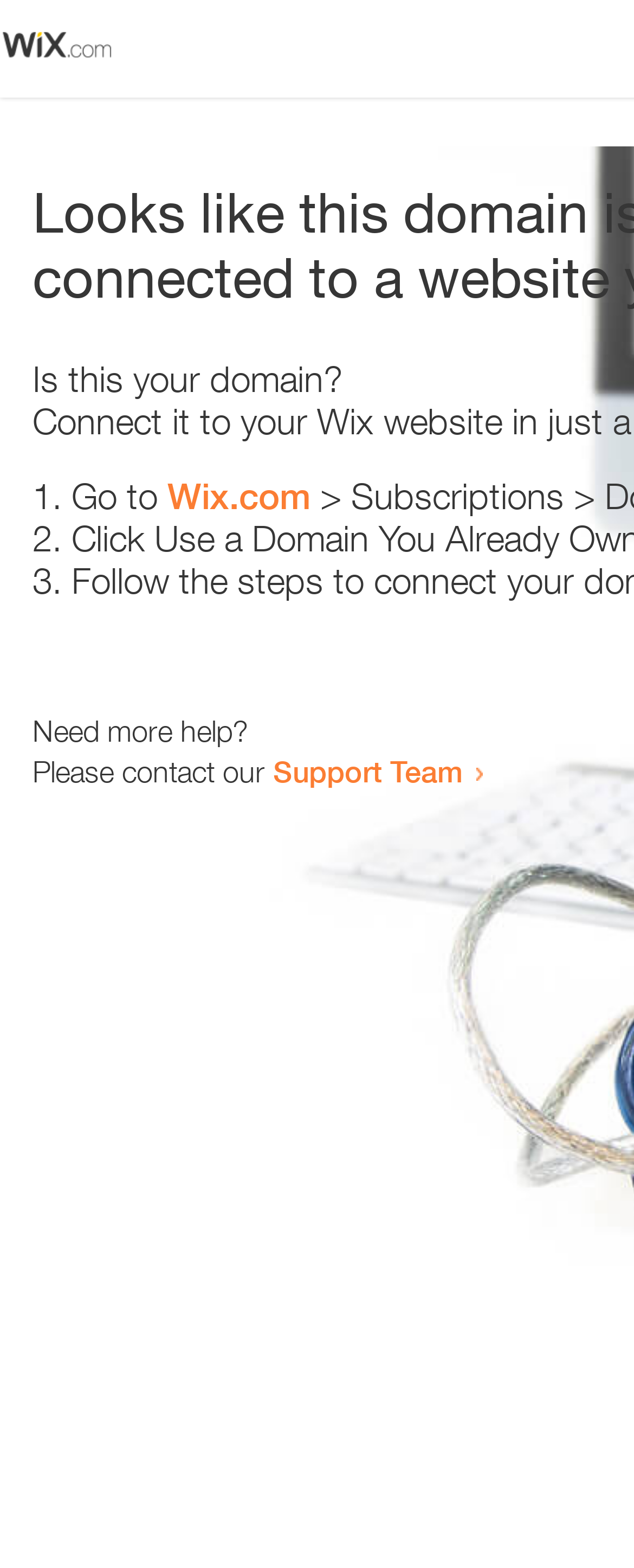Answer the following in one word or a short phrase: 
How many steps are listed?

3